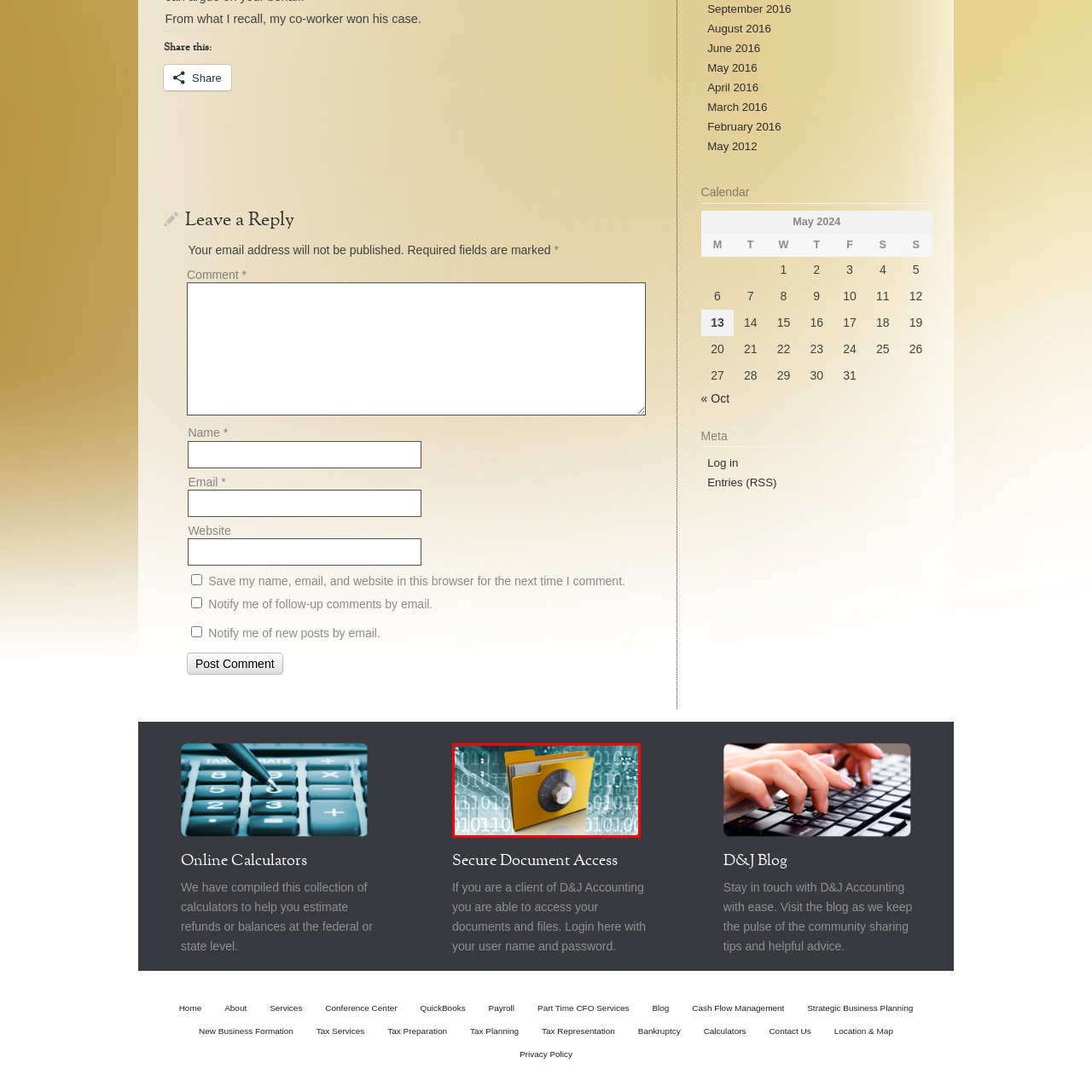Offer an in-depth description of the scene contained in the red rectangle.

The image features a secure digital folder, illustrated in a vibrant yellow hue, prominently displaying a combination lock on its front. This symbolism embodies the concept of data protection and cybersecurity. The background is adorned with binary code, represented by a cascade of zeros and ones, suggesting an environment focused on information technology and data management. The visual effectively communicates themes of confidentiality and secure data storage, reflecting the importance of safeguarding sensitive information in a digital landscape.